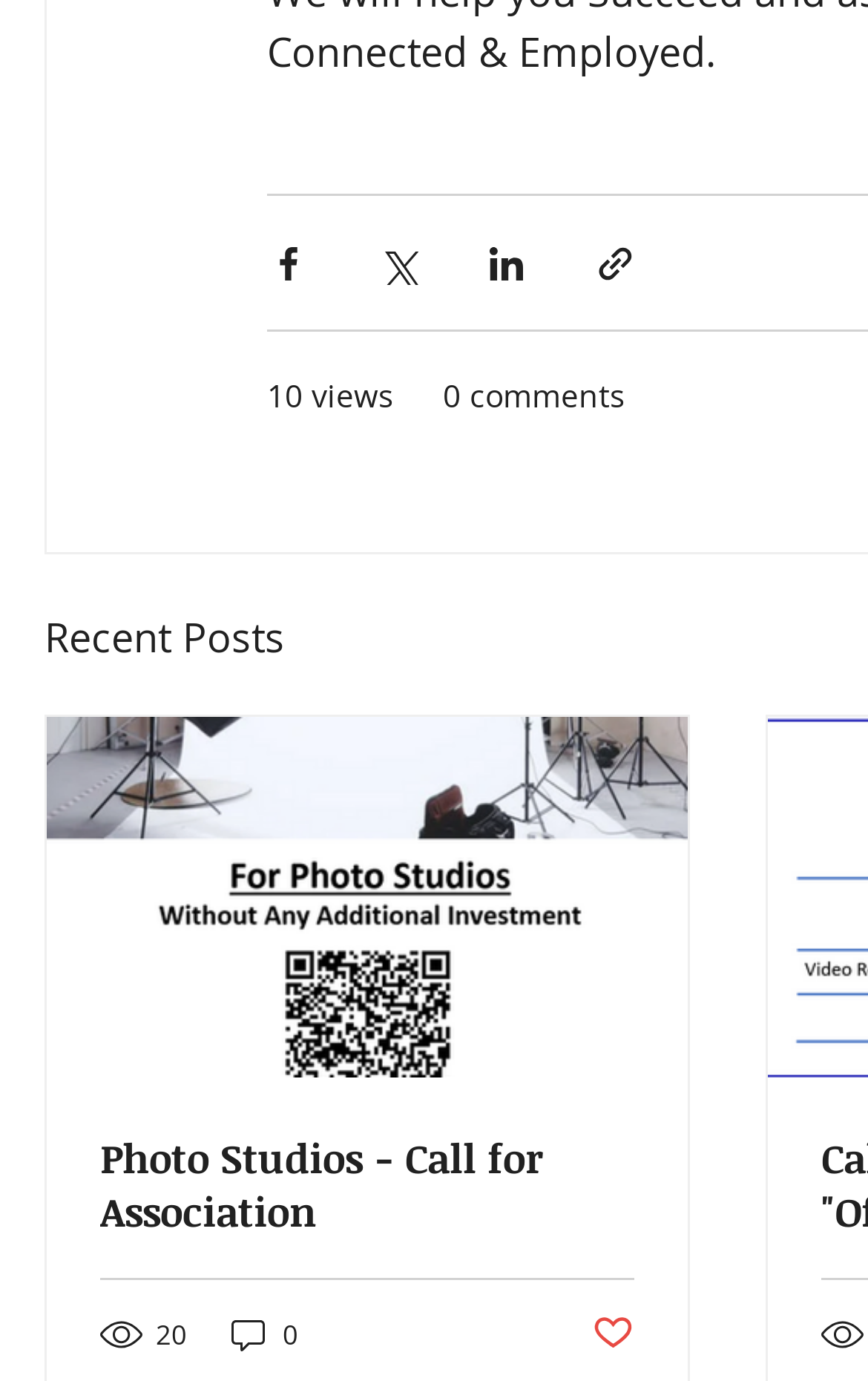Please identify the bounding box coordinates of the clickable region that I should interact with to perform the following instruction: "Like the post". The coordinates should be expressed as four float numbers between 0 and 1, i.e., [left, top, right, bottom].

[0.682, 0.95, 0.731, 0.982]